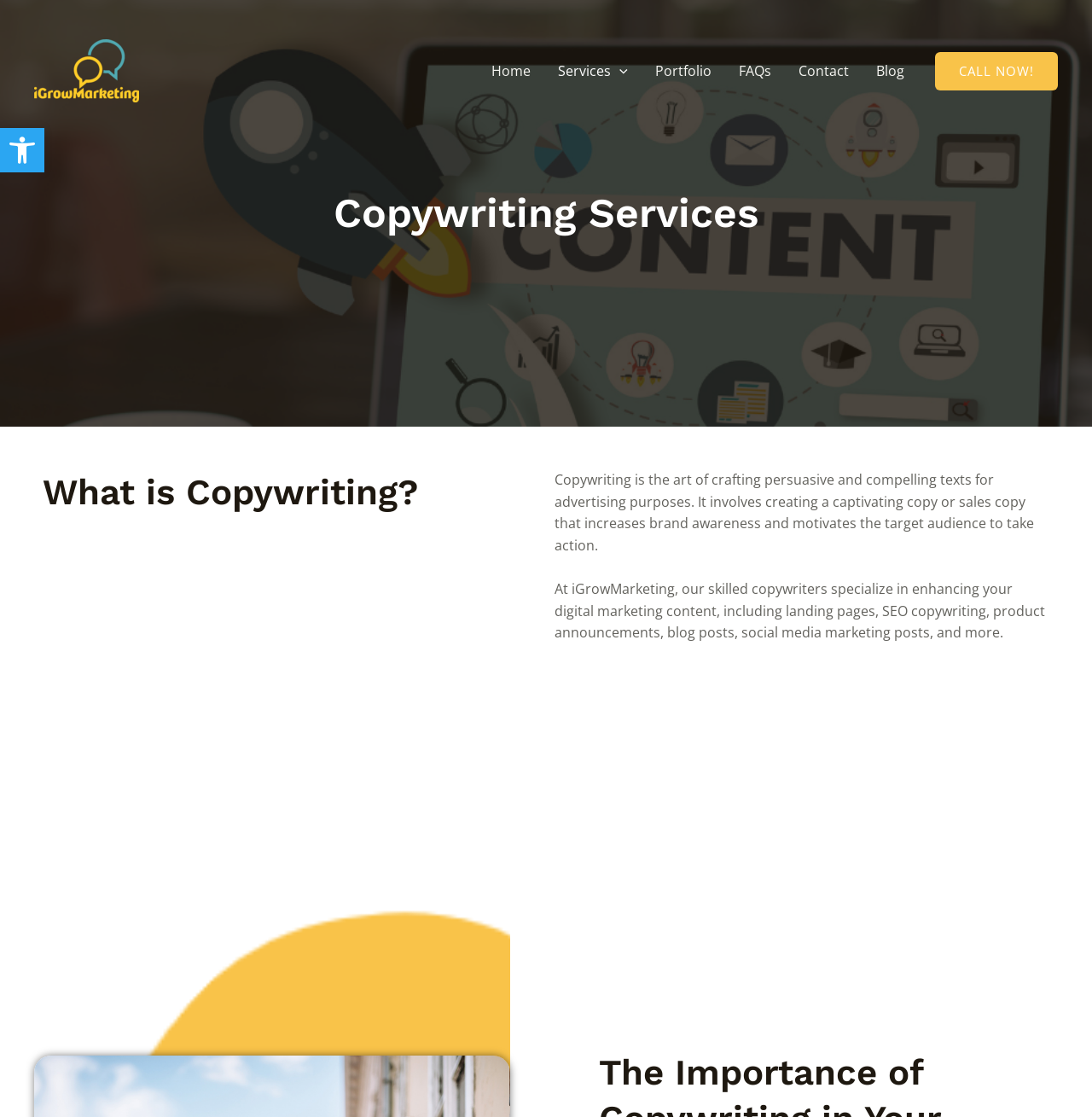Determine the bounding box coordinates of the clickable element to achieve the following action: 'Click the iGrowMarketing logo'. Provide the coordinates as four float values between 0 and 1, formatted as [left, top, right, bottom].

[0.031, 0.035, 0.127, 0.092]